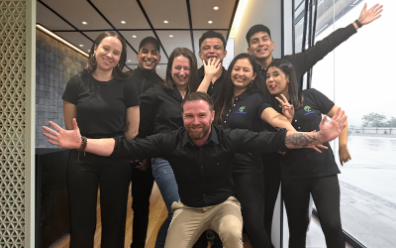Describe every aspect of the image in detail.

The image features a dynamic and enthusiastic team from ISeekSupport, posing together in a modern office space. In the foreground, a smiling man in a black shirt and beige pants strikes a celebratory pose with his arms outstretched. Surrounding him are eight other team members, all wearing matching black shirts, some with playful expressions and hand gestures, creating an atmosphere of camaraderie and enthusiasm. The backdrop showcases a bright and airy environment, suggesting a creative and collaborative workspace, while large windows hint at an inviting view outside. This team appears to embody the principles of mindfulness and support, aligning with the organizational values highlighted in the accompanying text about reducing stress and enhancing mental health through connection and collaboration.